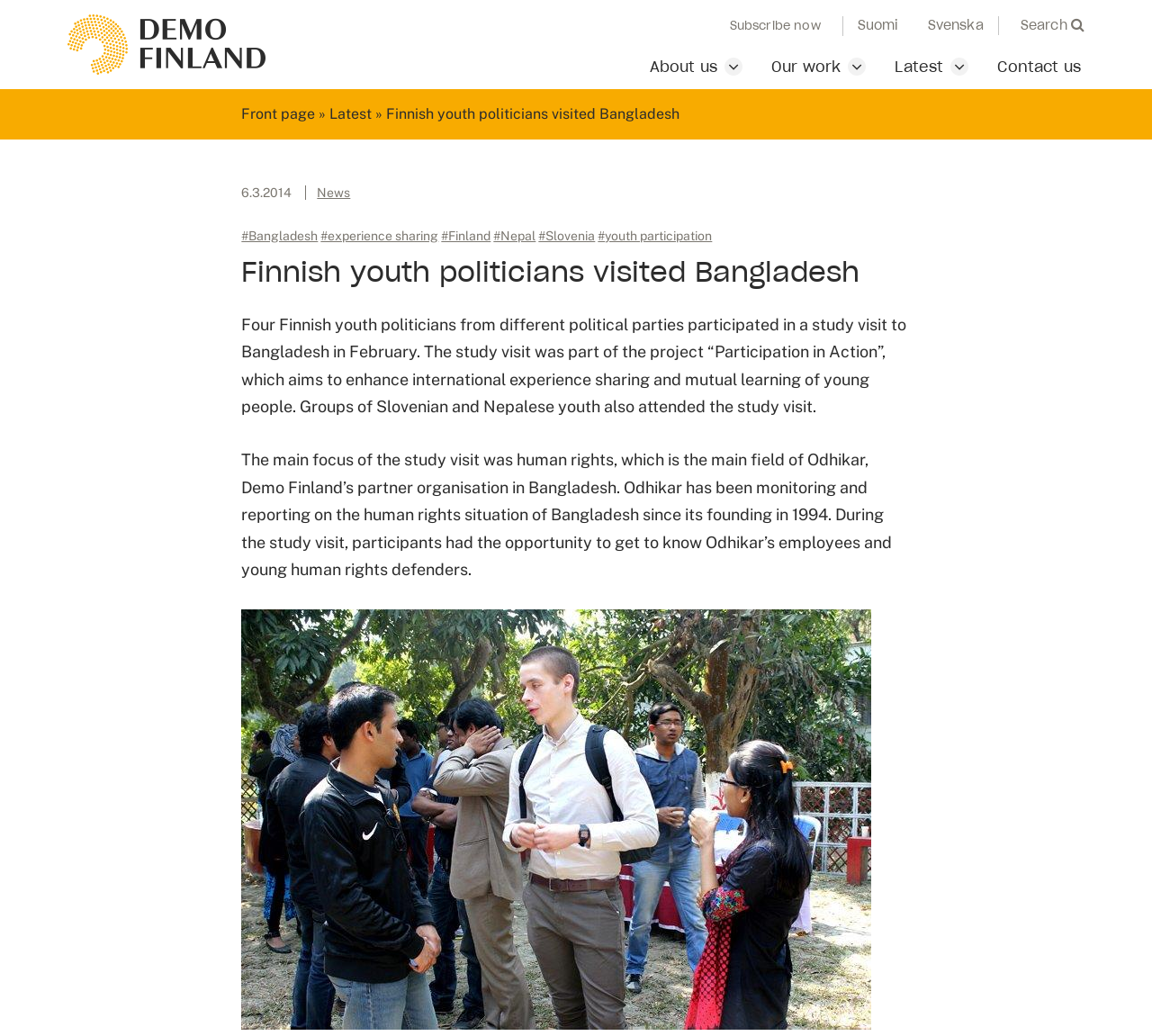Specify the bounding box coordinates of the area to click in order to follow the given instruction: "Search for something."

[0.886, 0.017, 0.941, 0.034]